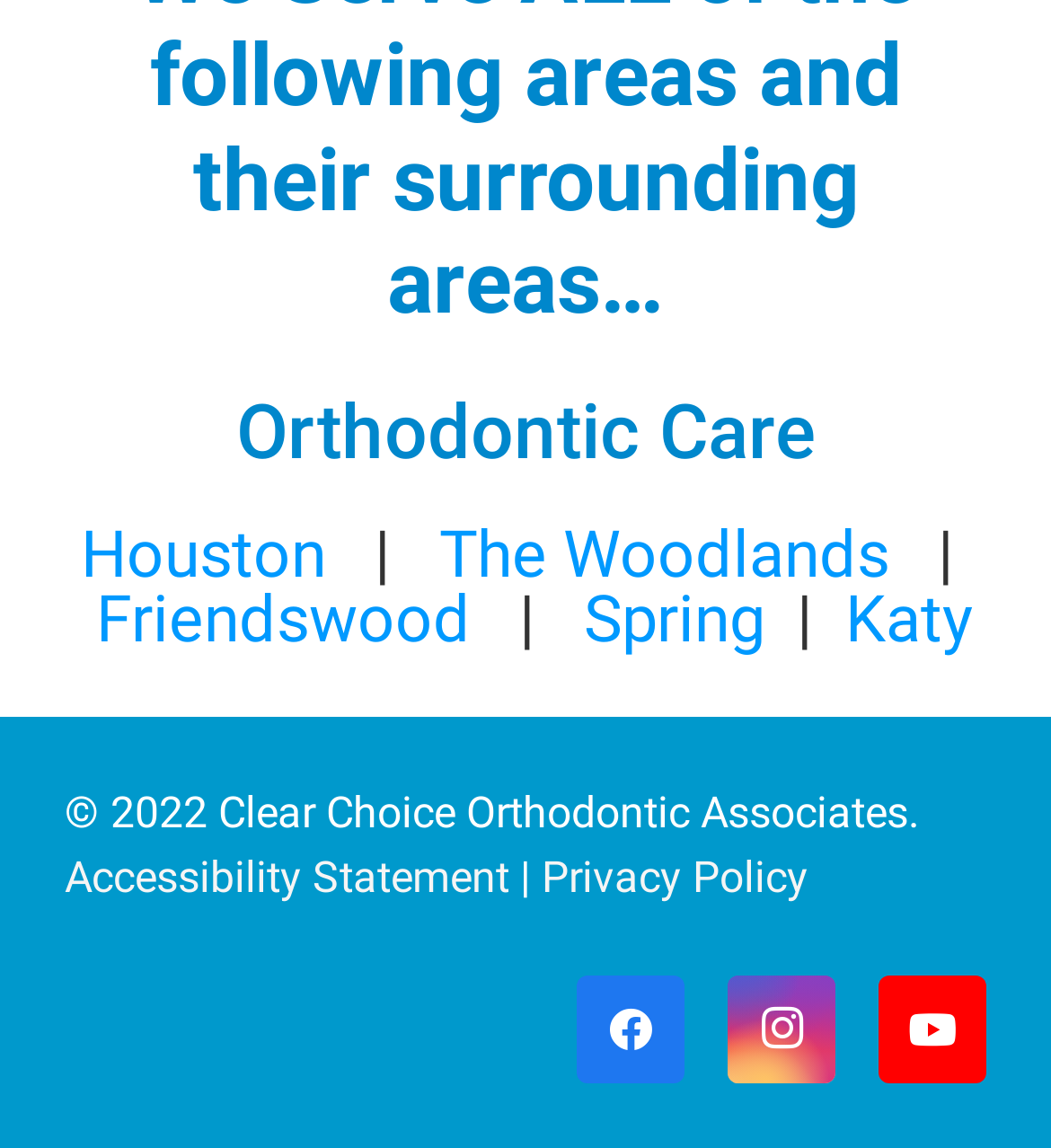Kindly determine the bounding box coordinates of the area that needs to be clicked to fulfill this instruction: "Follow on Facebook".

[0.549, 0.85, 0.651, 0.944]